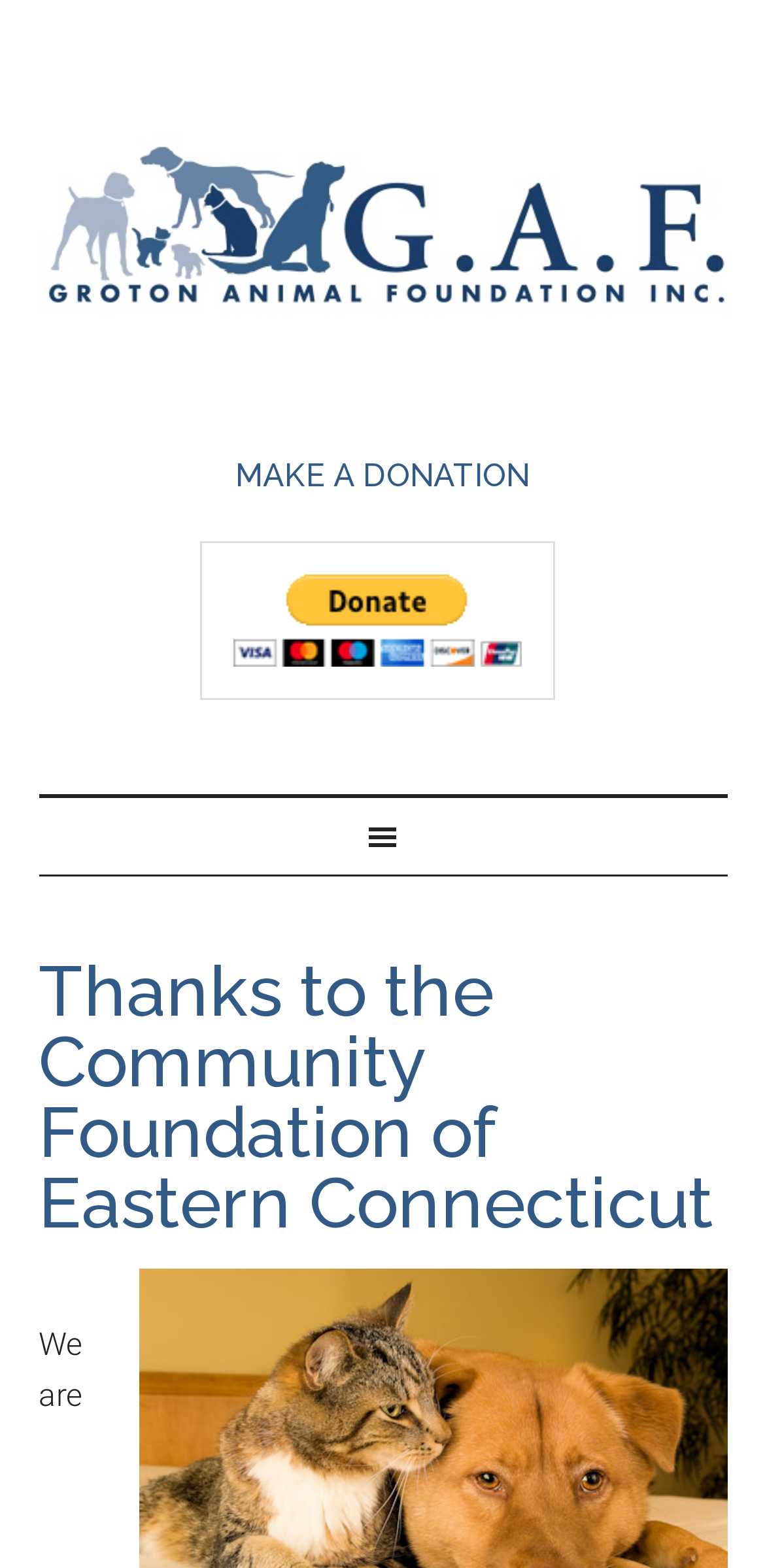Identify and provide the main heading of the webpage.

Thanks to the Community Foundation of Eastern Connecticut